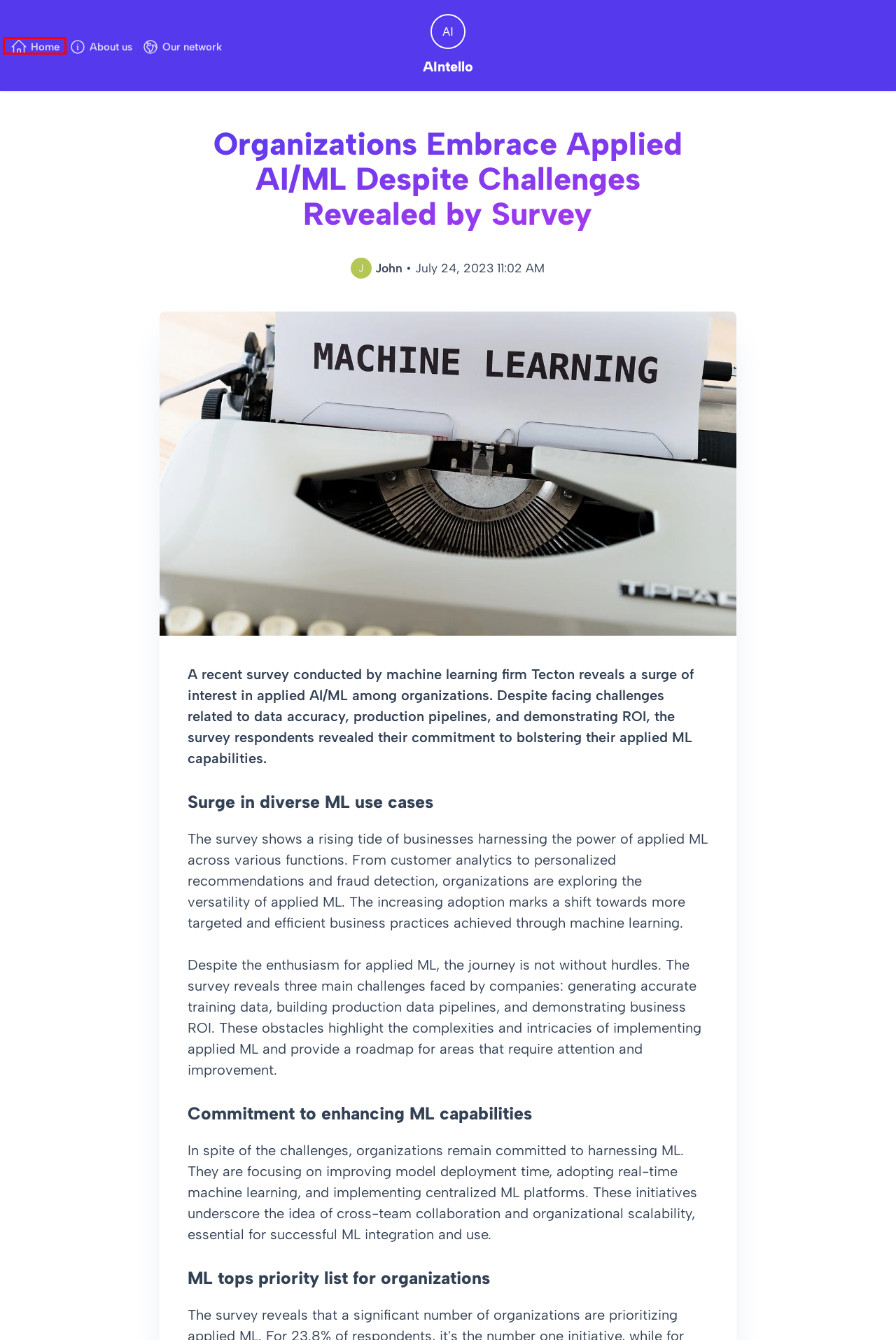You are presented with a screenshot of a webpage that includes a red bounding box around an element. Determine which webpage description best matches the page that results from clicking the element within the red bounding box. Here are the candidates:
A. John - AIntello
B. About us - AIntello
C. AIntello
D. Travel Through Taste: 5 Iconic Street Foods of Europe - Foodinclude
E. Our network - AIntello
F. MLOps - AIntello
G. Planning Ahead: Setting Up College Funds - WalletSaves
H. Women and Tattoos: Breaking Stereotypes Through Ink - Womanee

C